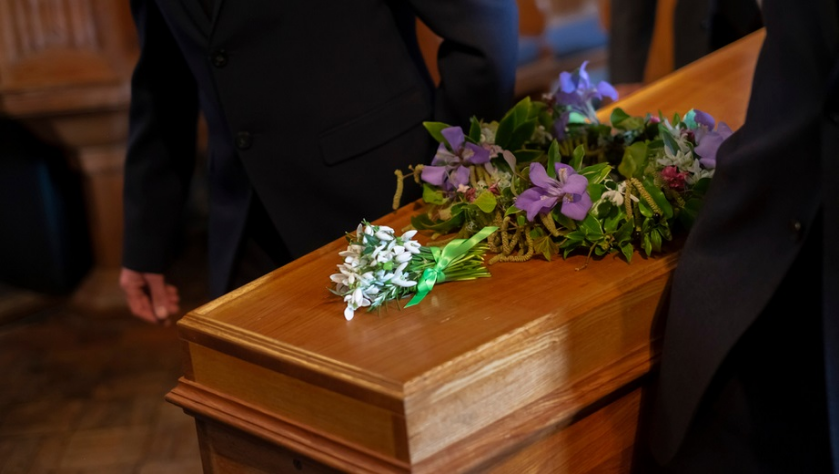Elaborate on the image by describing it in detail.

In a solemn setting, the image captures a wooden coffin adorned with a lush floral arrangement, presenting a delicate touch of beauty amidst the sorrow. Vibrant purple flowers and greenery create a heartfelt tribute, resting gently on the polished surface of the coffin. A close-up reveals the tender moment of remembrance as a family member, dressed in formal attire, respectfully places a small bouquet of white flowers alongside the colorful wreath. The atmosphere is tranquil, with soft lighting enhancing the reverence of the scene, as attendees gather to honor and celebrate the life of a loved one. This poignant visual embodies compassion and support during a difficult time, highlighting the significance of personal tributes in funeral services.